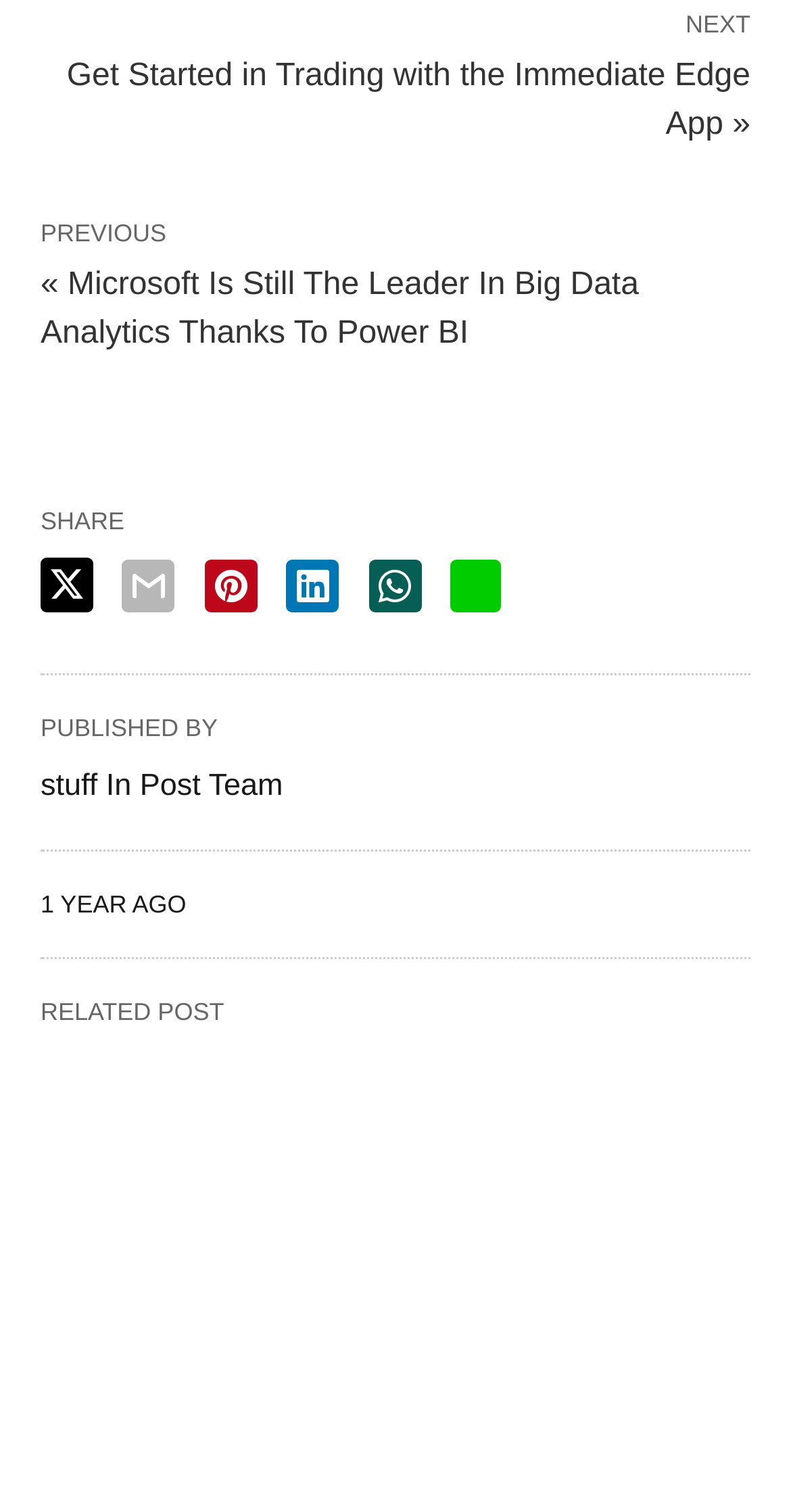Kindly provide the bounding box coordinates of the section you need to click on to fulfill the given instruction: "Search in Journal Search".

None